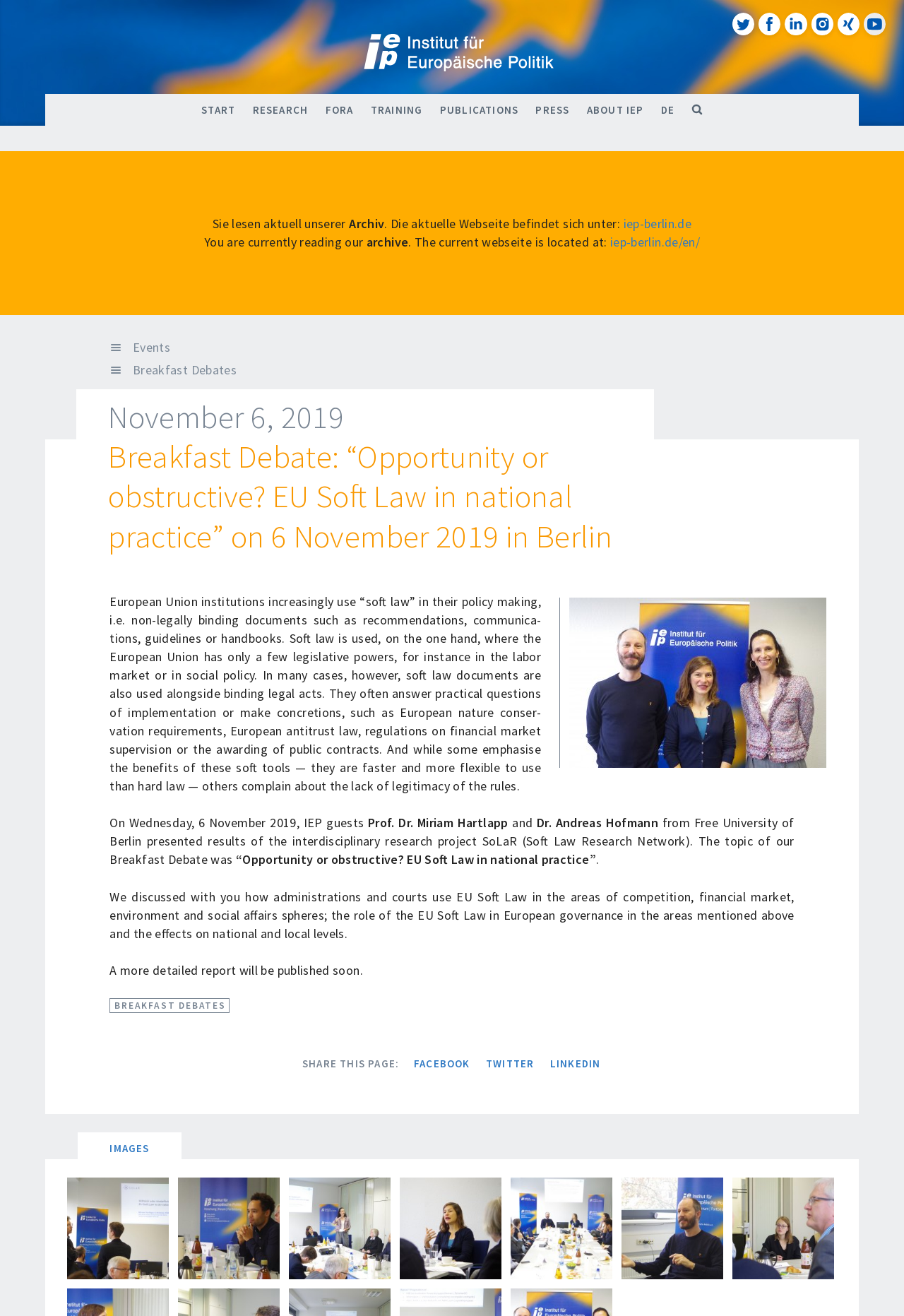Can you pinpoint the bounding box coordinates for the clickable element required for this instruction: "View more information about the xubuntu-devel mailing list"? The coordinates should be four float numbers between 0 and 1, i.e., [left, top, right, bottom].

None